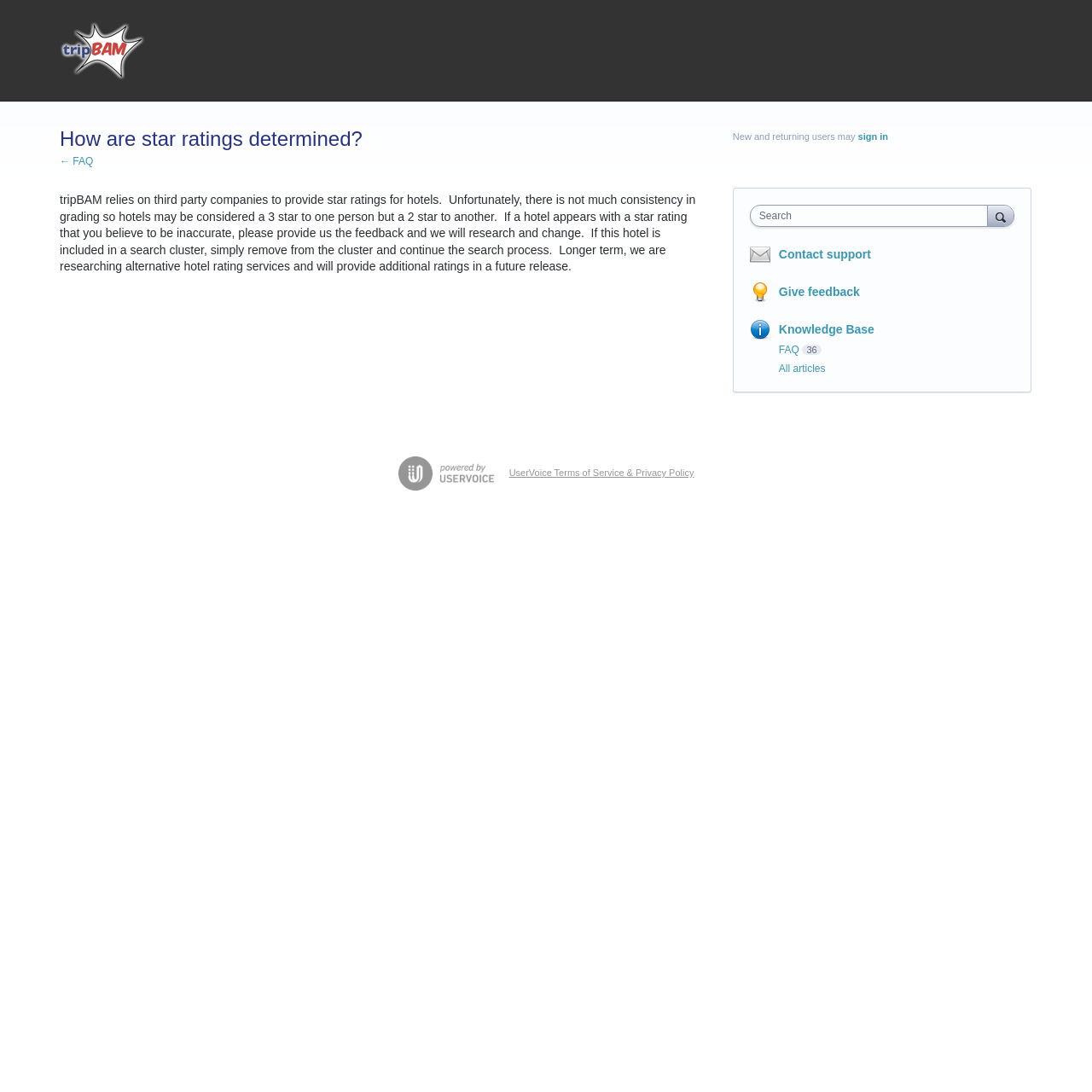Please answer the following question using a single word or phrase: 
What is the purpose of the search bar?

search for hotels